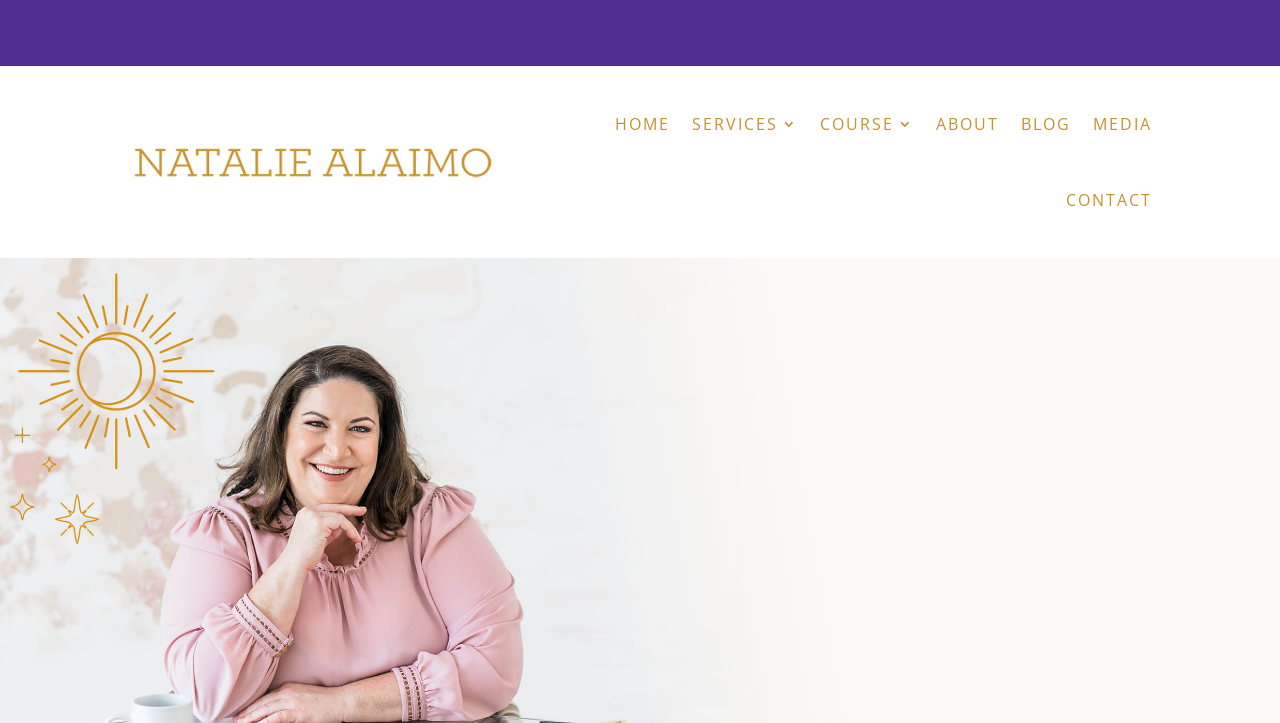Extract the main heading from the webpage content.

Your Impact with Facebook & Instagram Ads